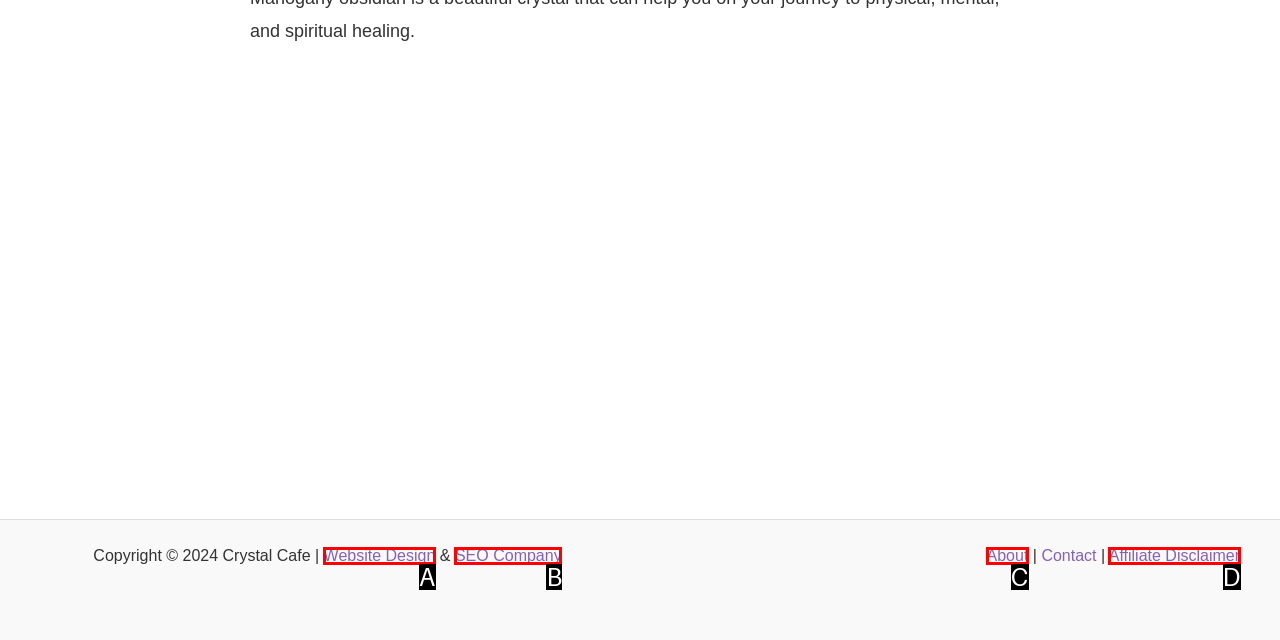Match the HTML element to the given description: Affiliate Disclaimer
Indicate the option by its letter.

D